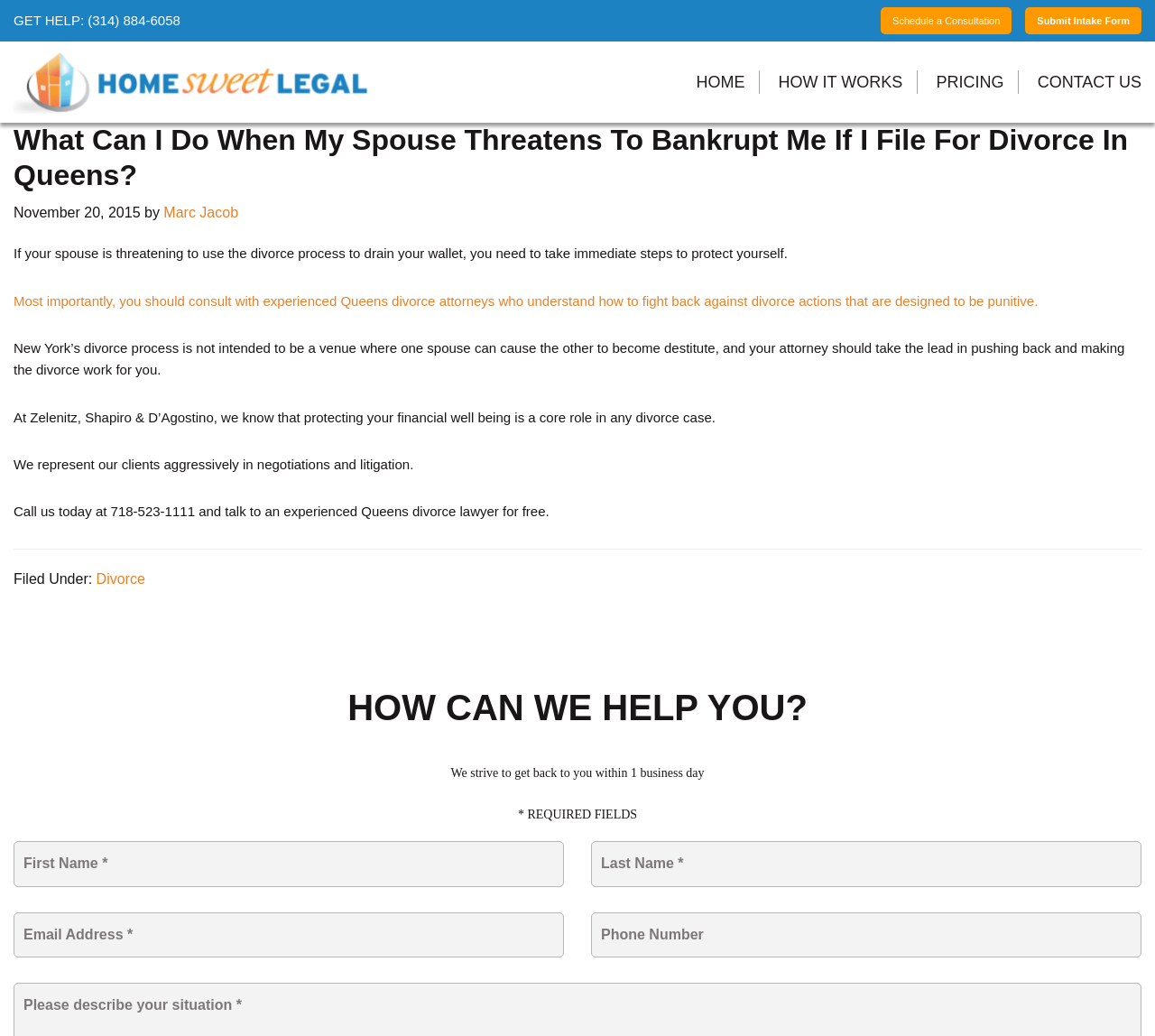Locate and provide the bounding box coordinates for the HTML element that matches this description: "Marc Jacob".

[0.142, 0.198, 0.206, 0.213]